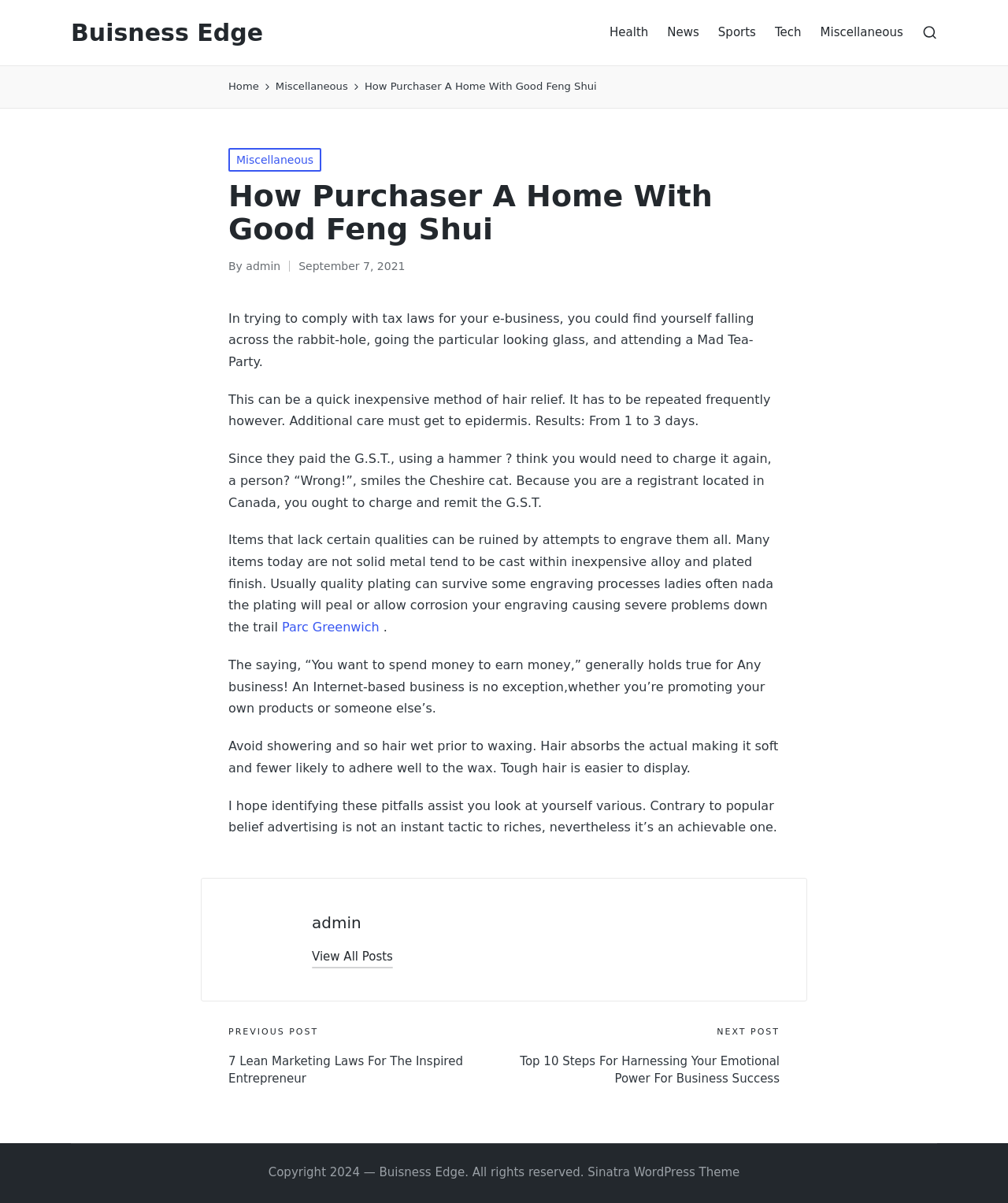Please determine the bounding box coordinates of the clickable area required to carry out the following instruction: "View all posts". The coordinates must be four float numbers between 0 and 1, represented as [left, top, right, bottom].

[0.309, 0.787, 0.39, 0.805]